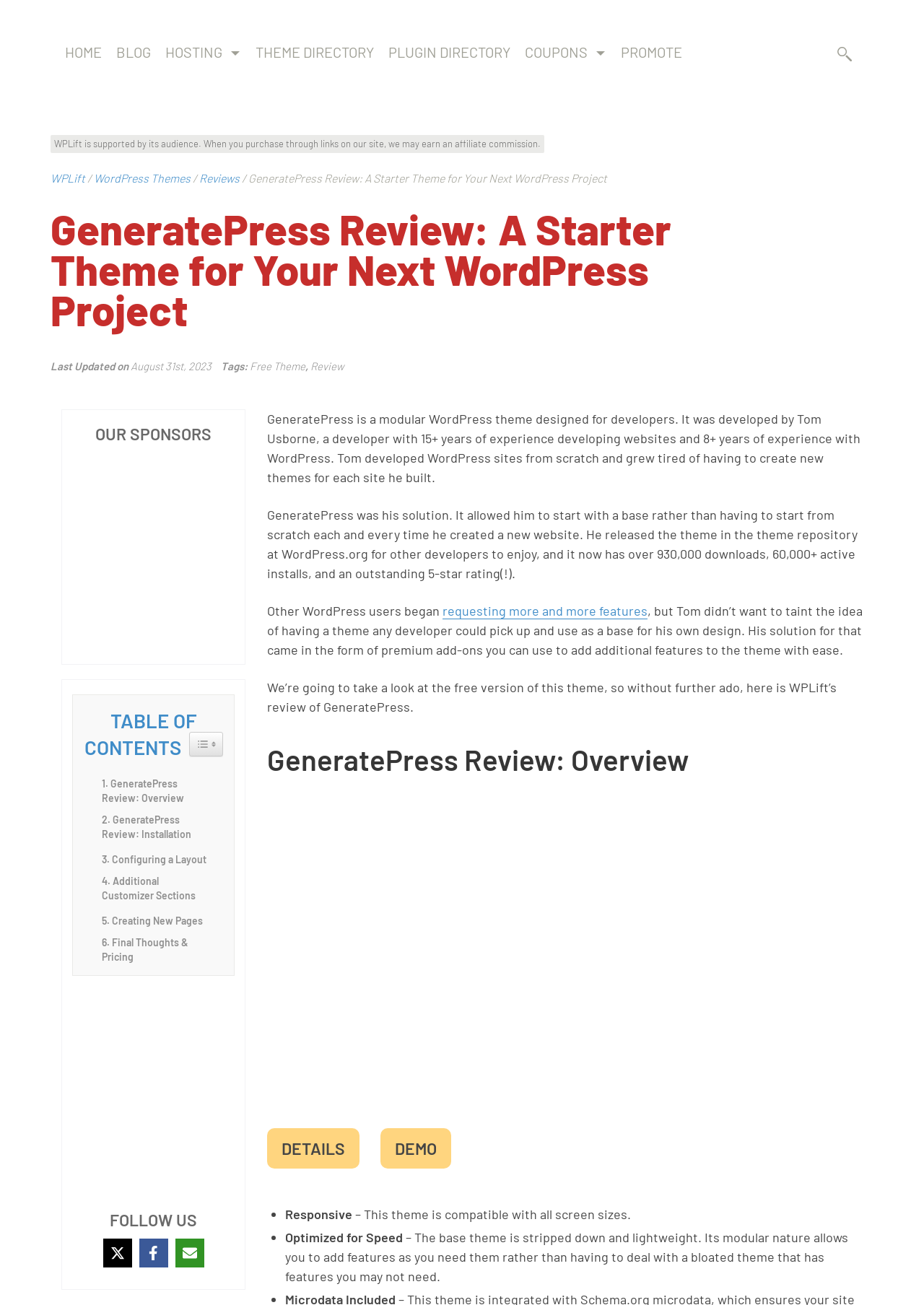Determine the bounding box coordinates of the target area to click to execute the following instruction: "Follow on Facebook."

[0.15, 0.949, 0.182, 0.971]